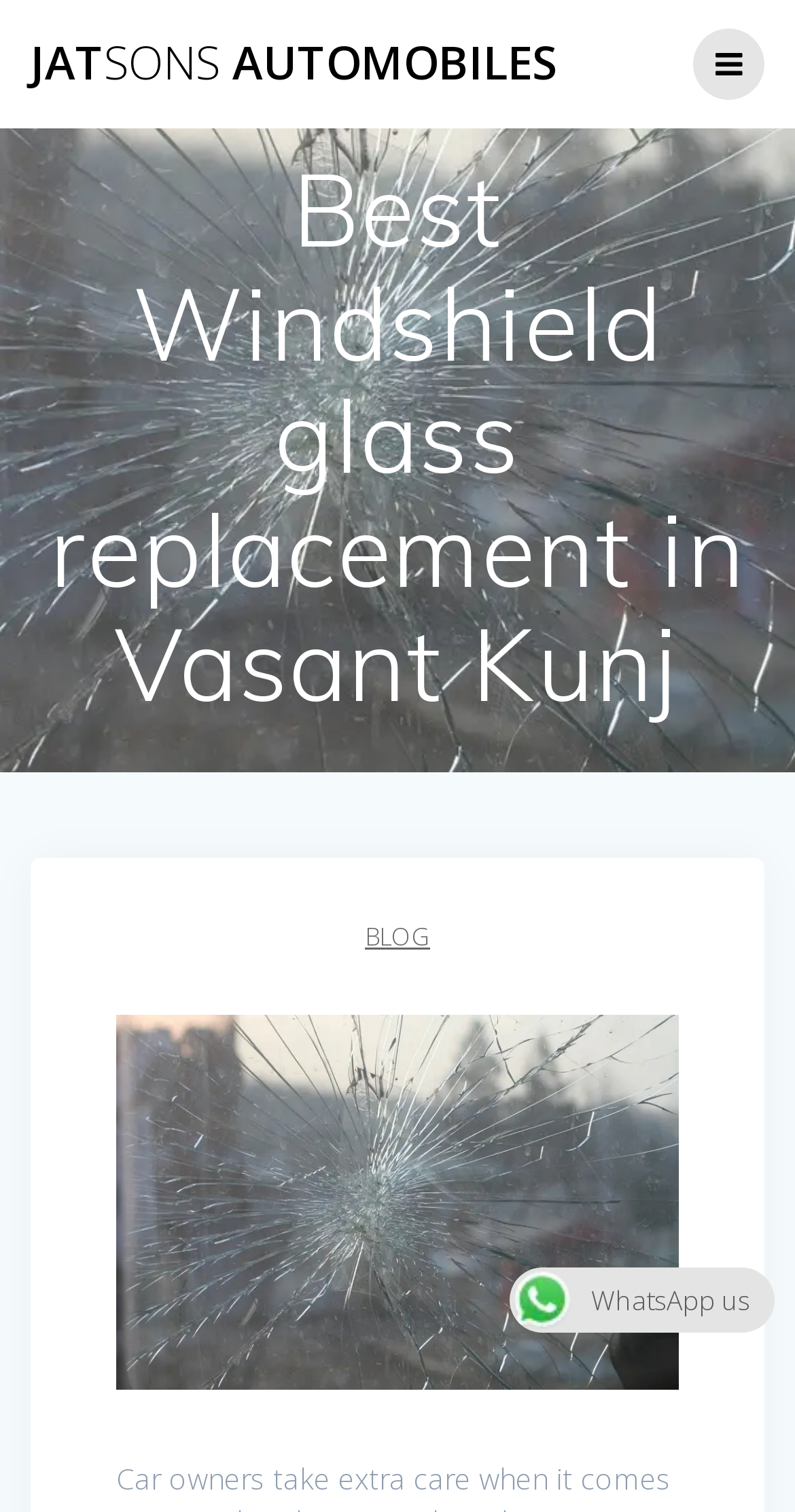Is there a blog section?
Answer the question with a single word or phrase, referring to the image.

Yes